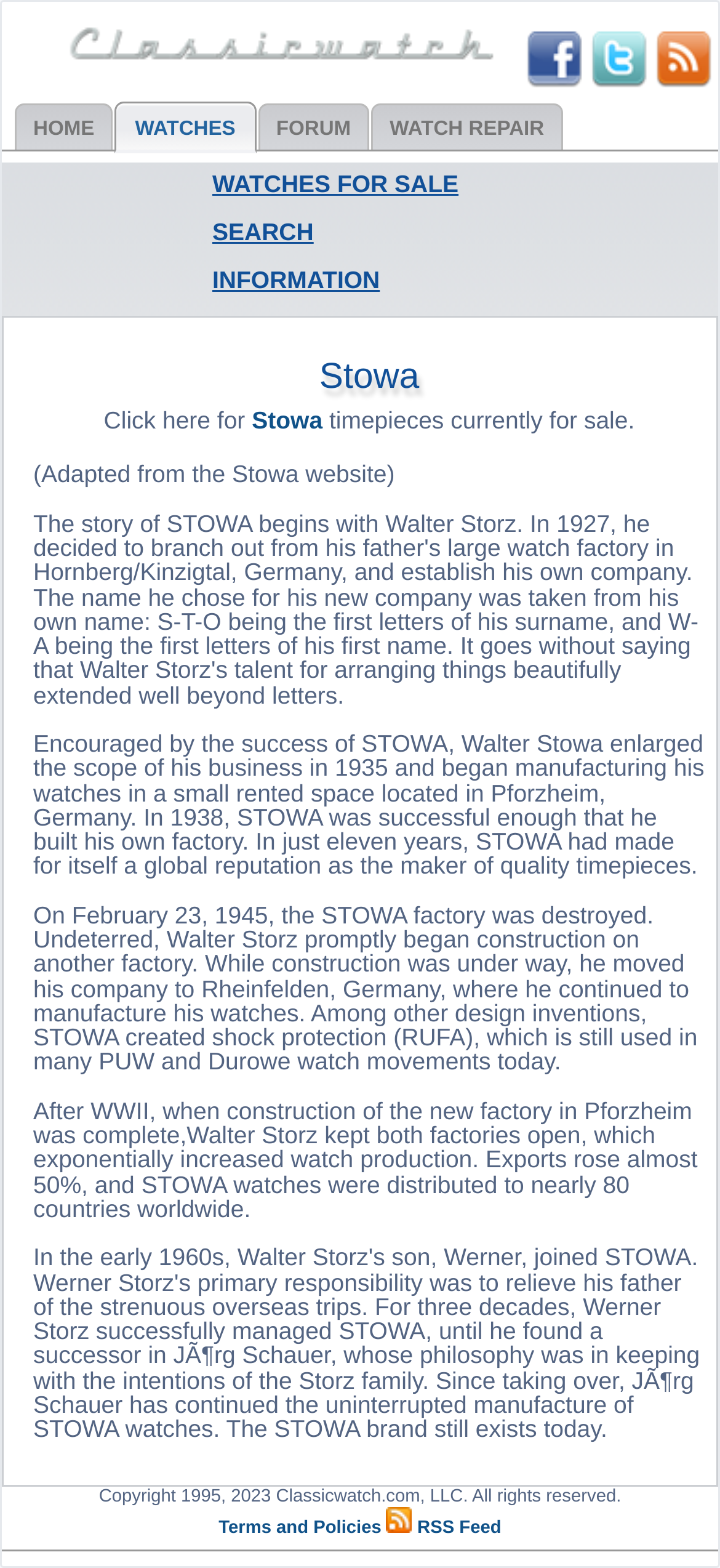What is the name of the watch brand?
Examine the image closely and answer the question with as much detail as possible.

The name of the watch brand can be found in the text content of the webpage, specifically in the section that describes the history of the brand. The text mentions 'The story of STOWA begins with Walter Storz...' which indicates that Stowa is the name of the watch brand.